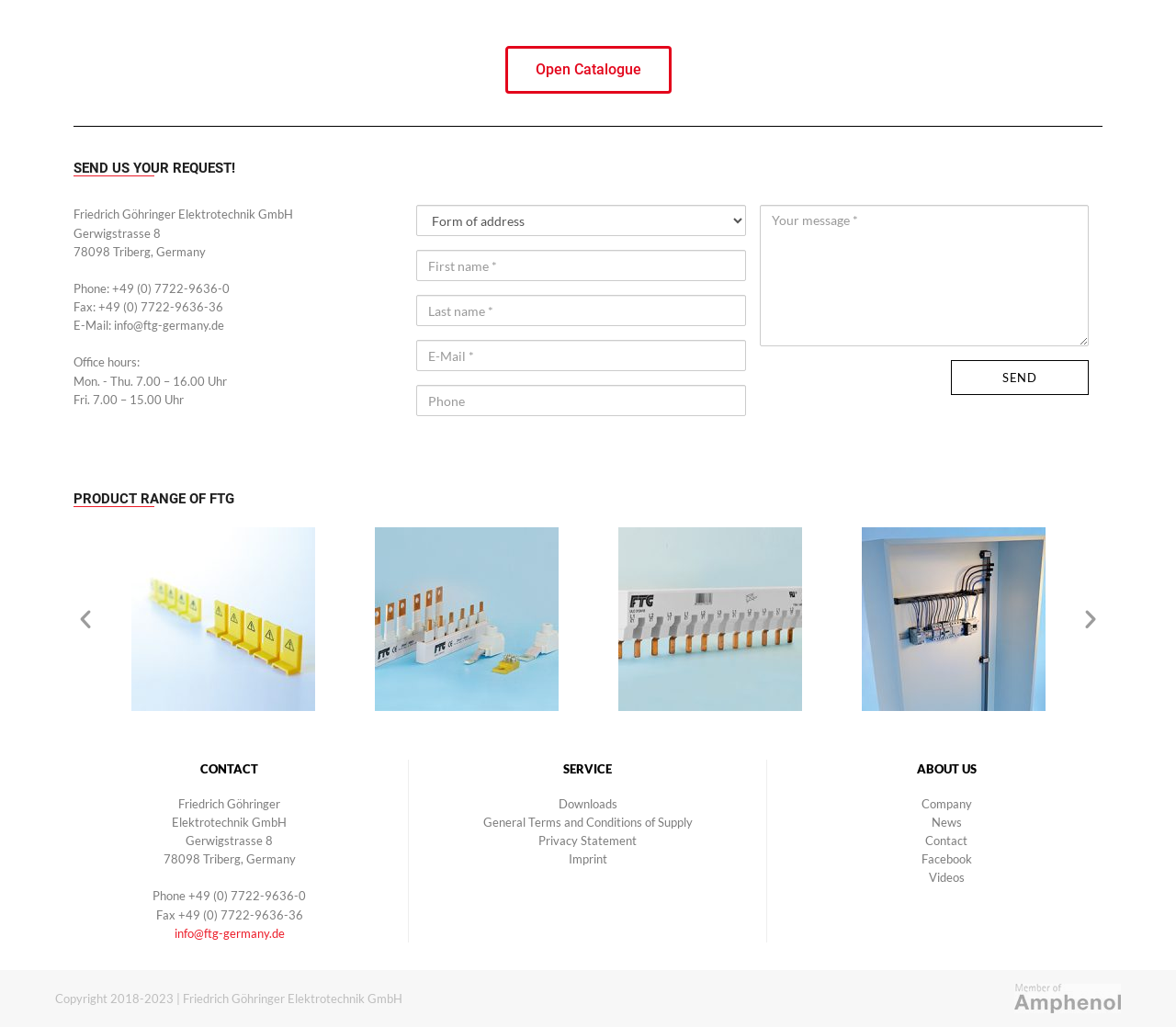Kindly provide the bounding box coordinates of the section you need to click on to fulfill the given instruction: "Fill in the 'Vorname' textbox".

[0.354, 0.244, 0.634, 0.274]